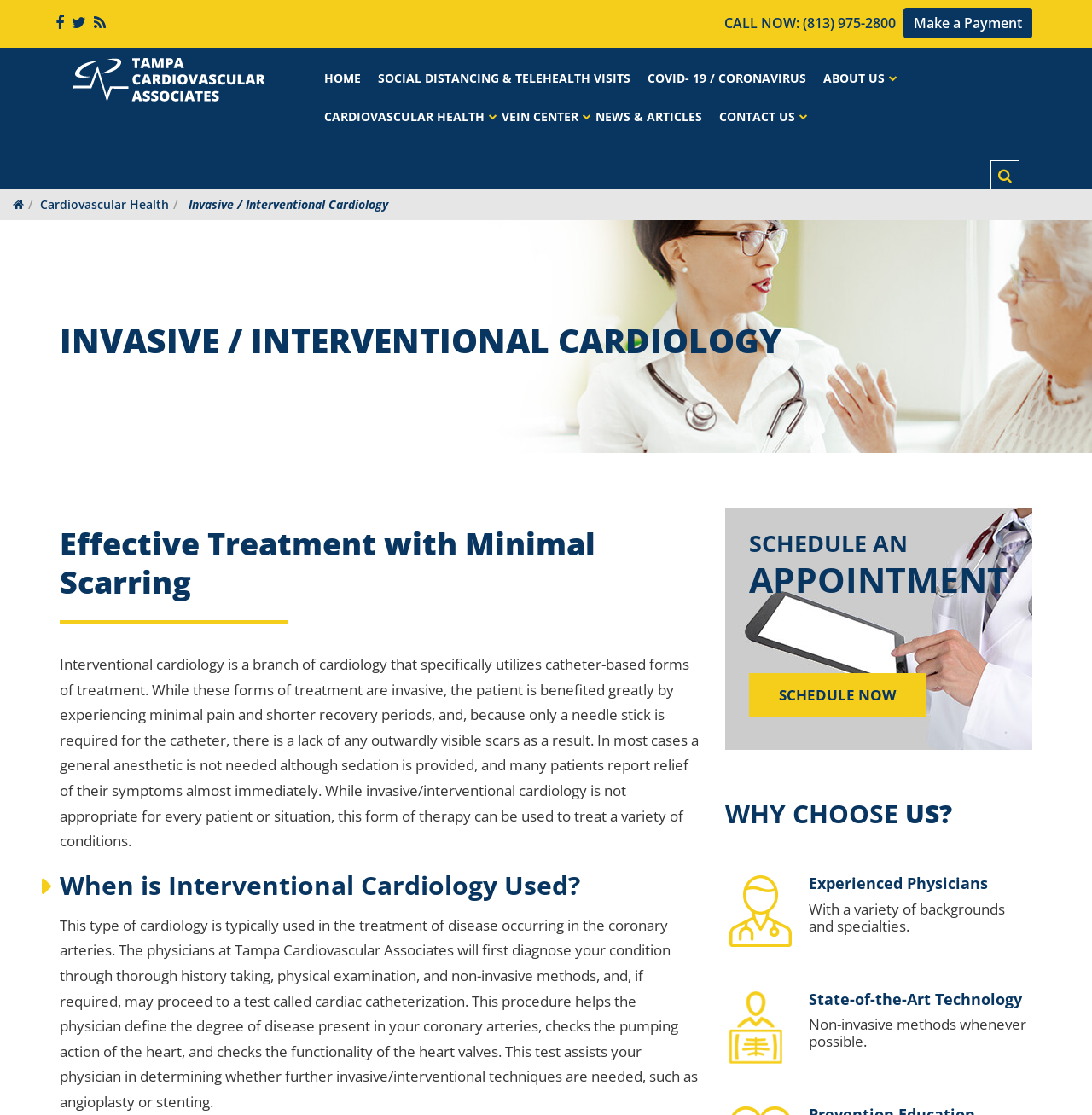Determine the bounding box coordinates for the clickable element required to fulfill the instruction: "Go to home page". Provide the coordinates as four float numbers between 0 and 1, i.e., [left, top, right, bottom].

[0.289, 0.059, 0.338, 0.078]